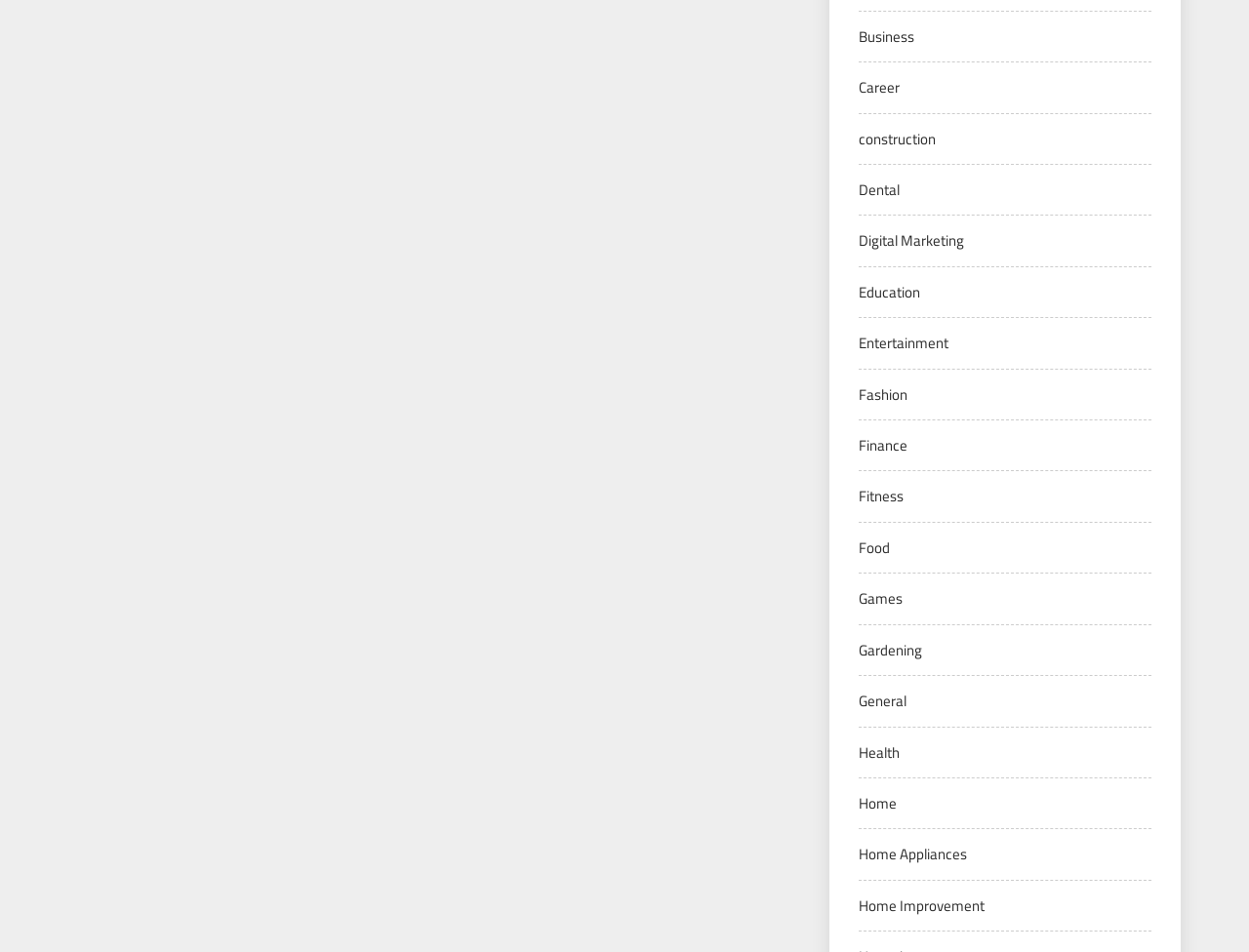Answer succinctly with a single word or phrase:
What is the first category listed?

Business